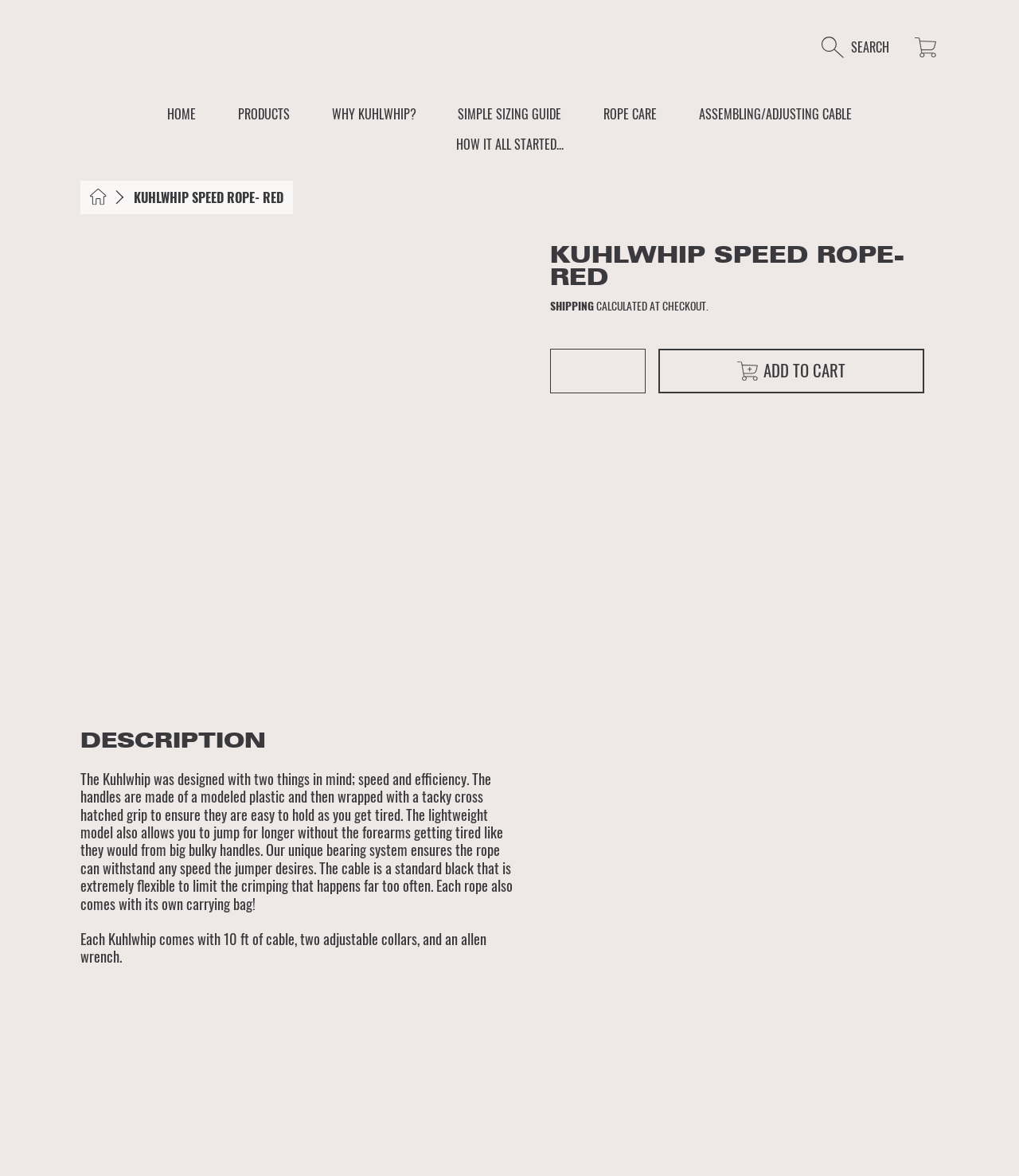Identify the bounding box coordinates of the clickable region required to complete the instruction: "Contact the office using the phone number". The coordinates should be given as four float numbers within the range of 0 and 1, i.e., [left, top, right, bottom].

None